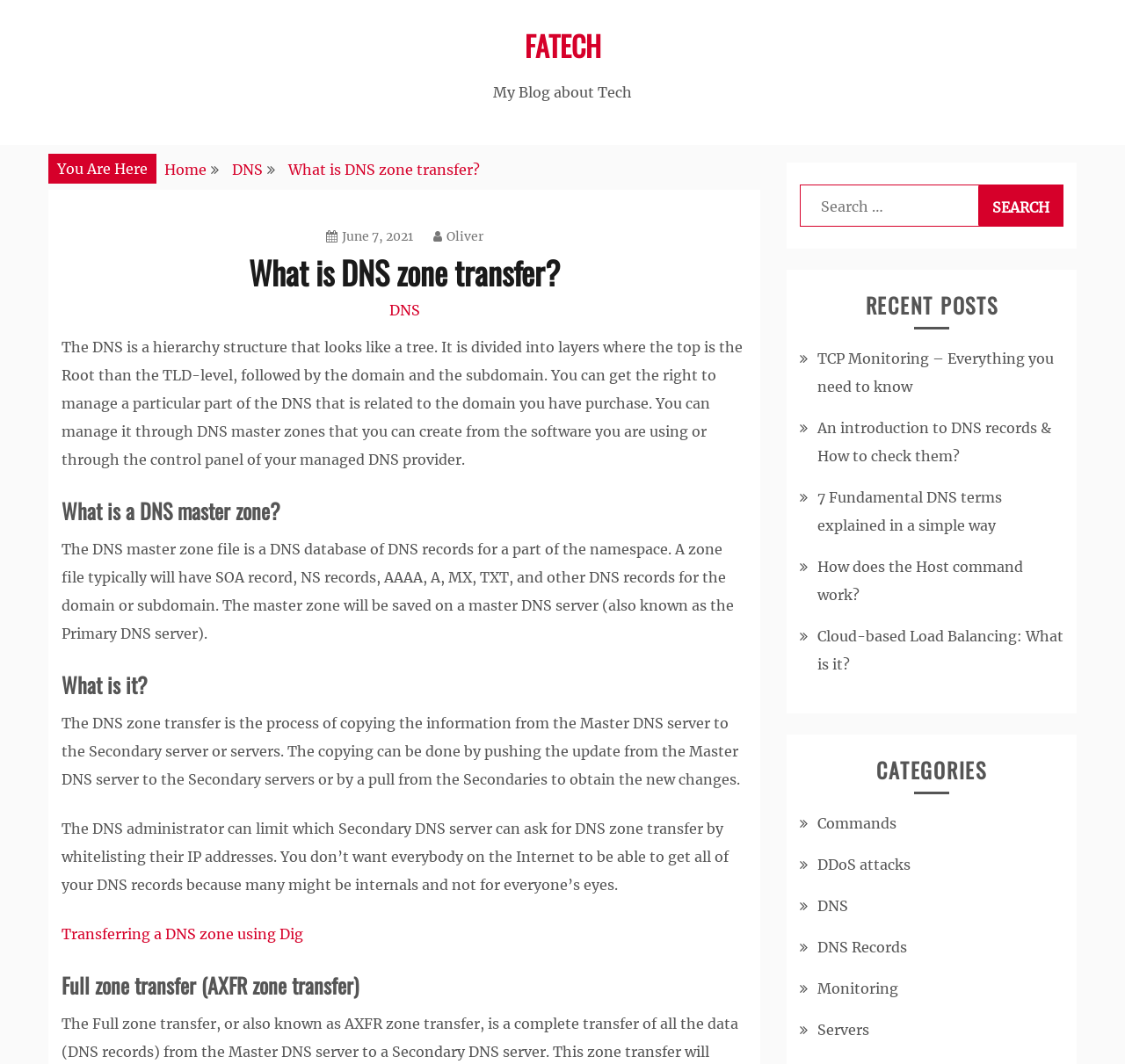Determine the bounding box coordinates in the format (top-left x, top-left y, bottom-right x, bottom-right y). Ensure all values are floating point numbers between 0 and 1. Identify the bounding box of the UI element described by: parent_node: Search for: value="Search"

[0.87, 0.173, 0.945, 0.213]